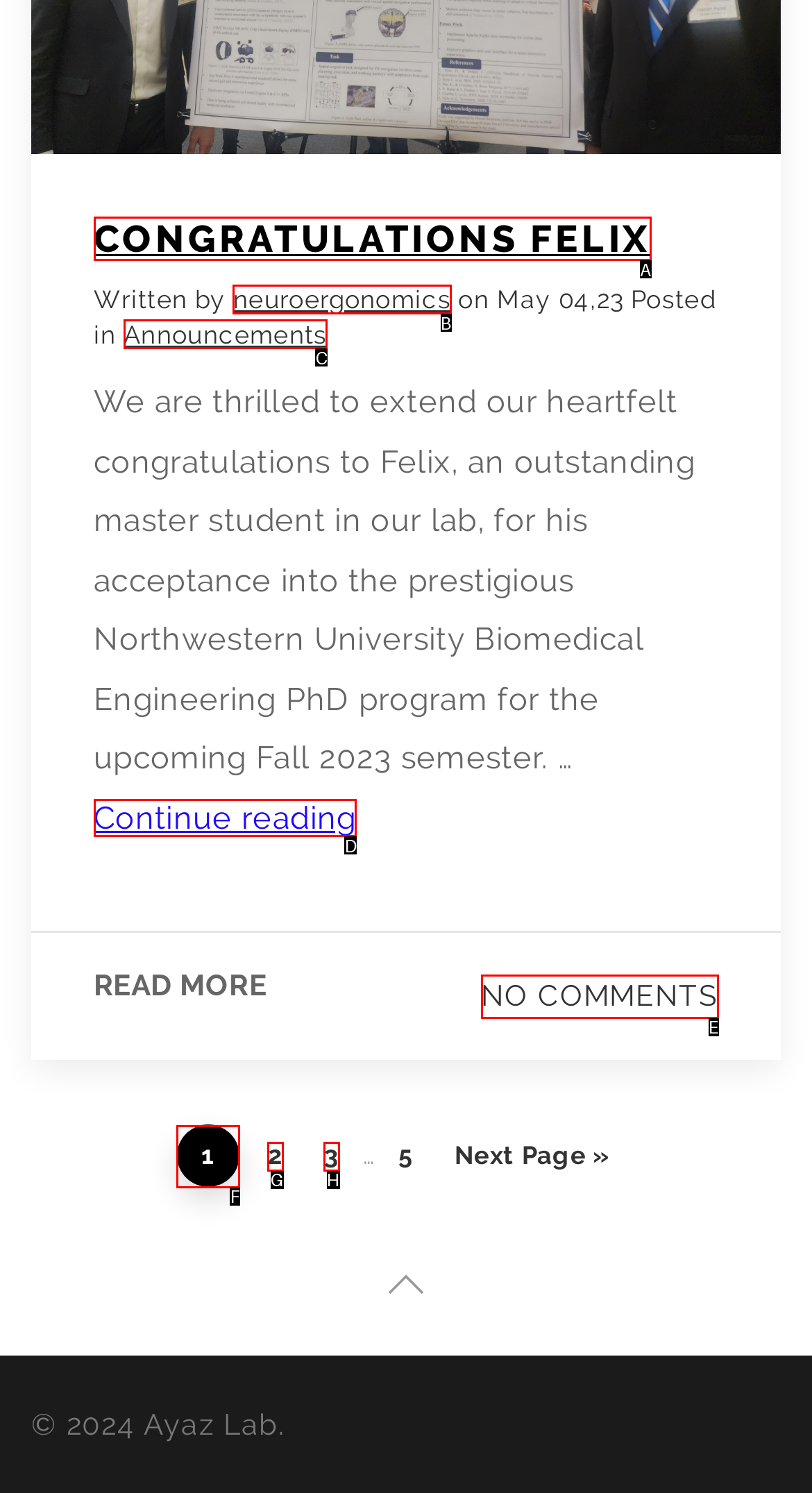Based on the description: 3, find the HTML element that matches it. Provide your answer as the letter of the chosen option.

H